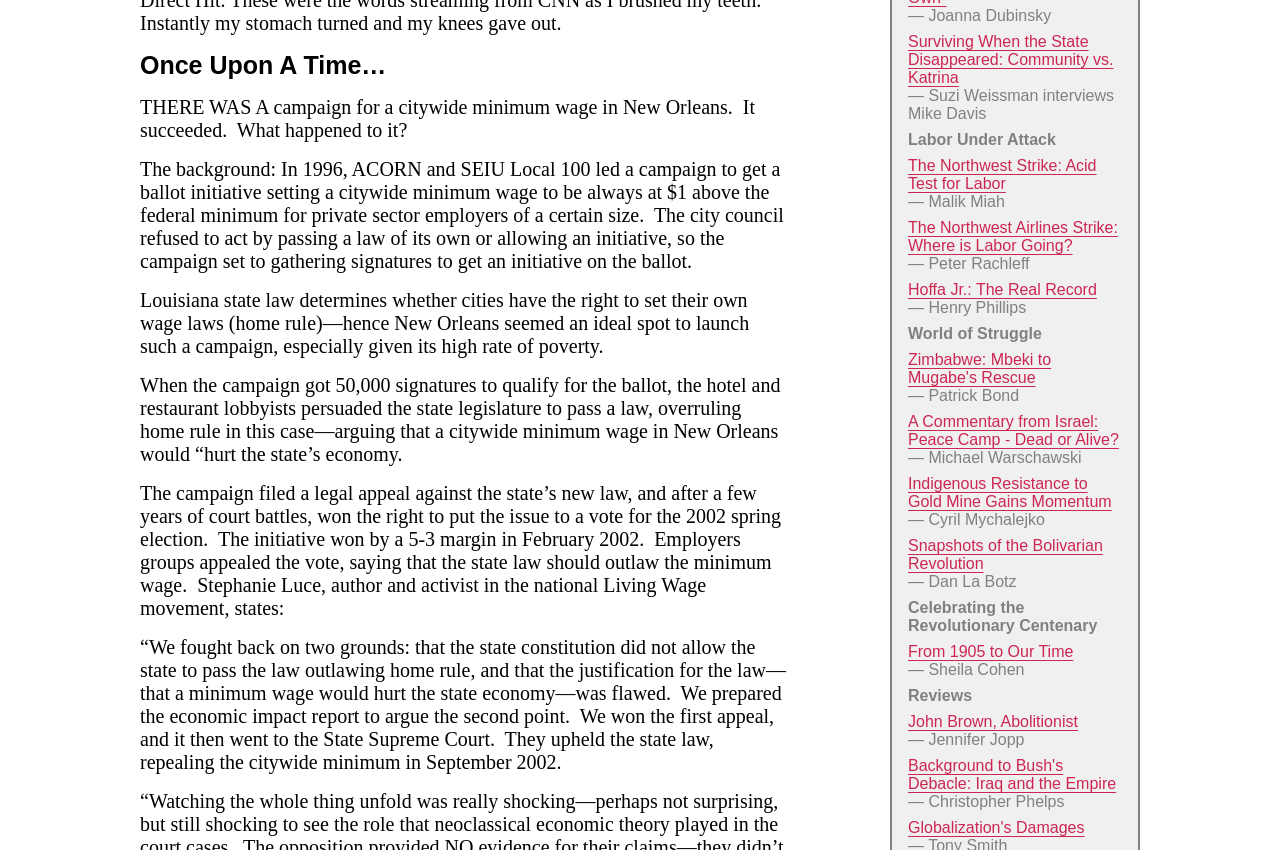Based on the element description, predict the bounding box coordinates (top-left x, top-left y, bottom-right x, bottom-right y) for the UI element in the screenshot: Snapshots of the Bolivarian Revolution

[0.709, 0.632, 0.862, 0.673]